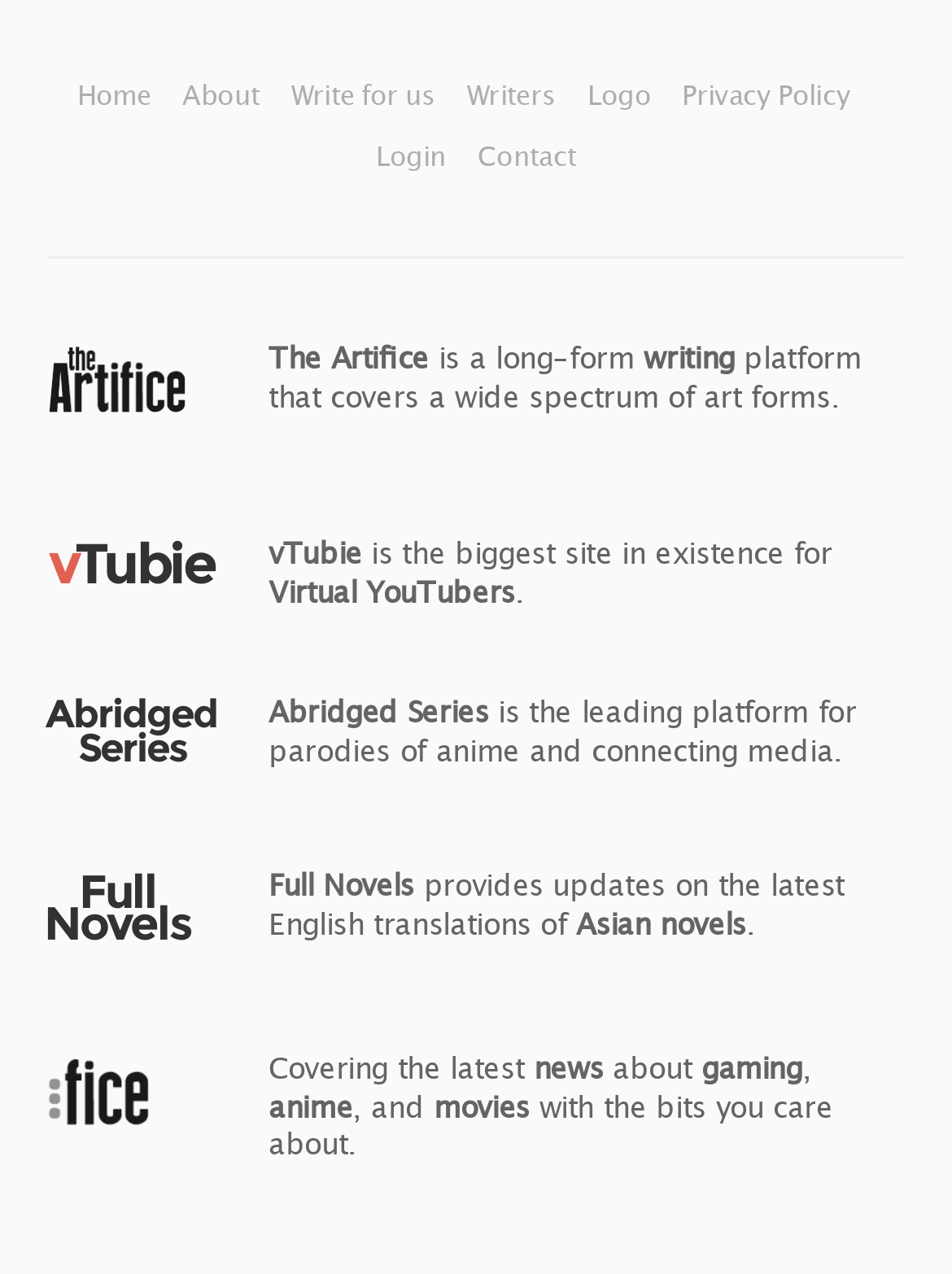Please find the bounding box coordinates of the element that you should click to achieve the following instruction: "Login to the website". The coordinates should be presented as four float numbers between 0 and 1: [left, top, right, bottom].

[0.395, 0.109, 0.476, 0.134]